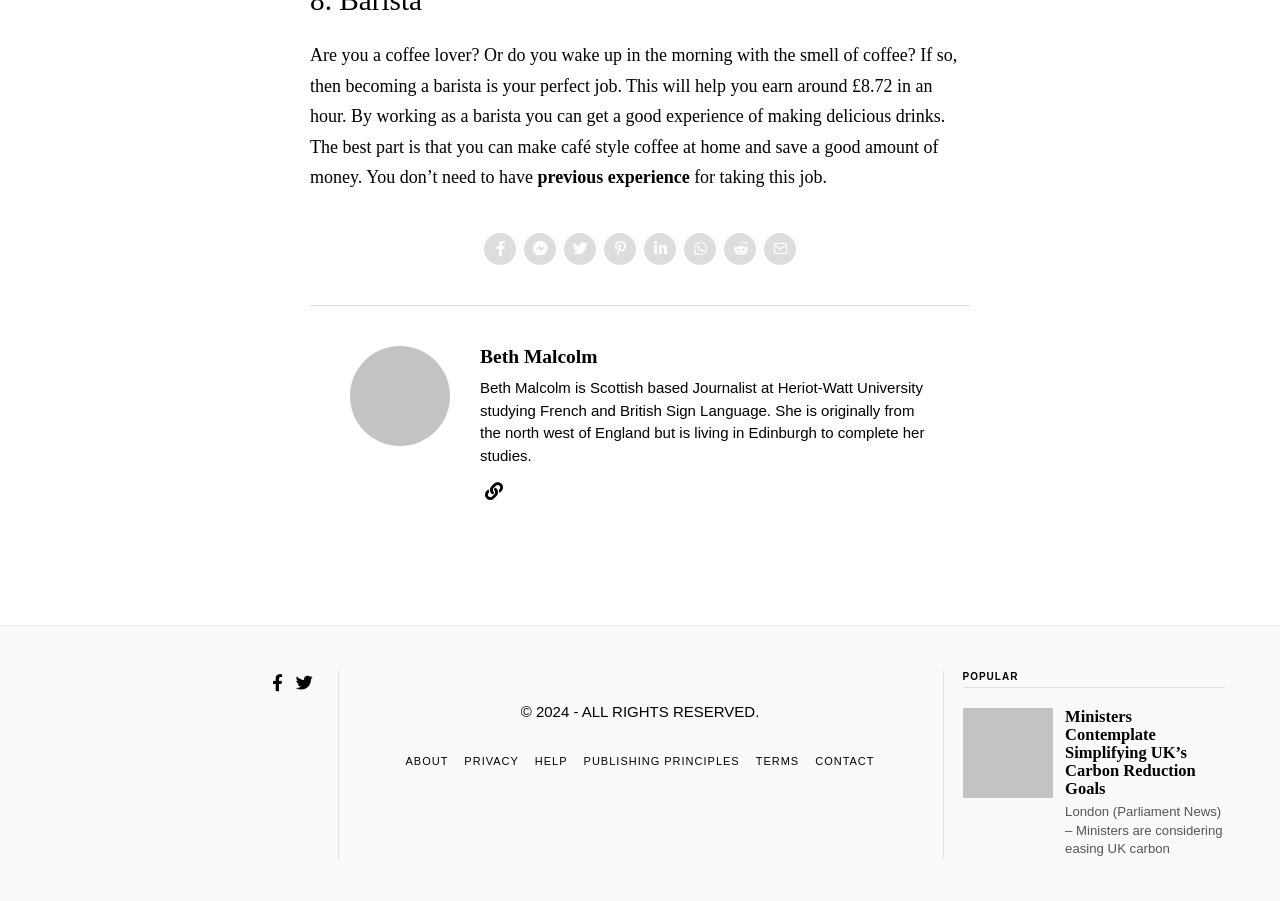Reply to the question with a brief word or phrase: What is the copyright year mentioned?

2024